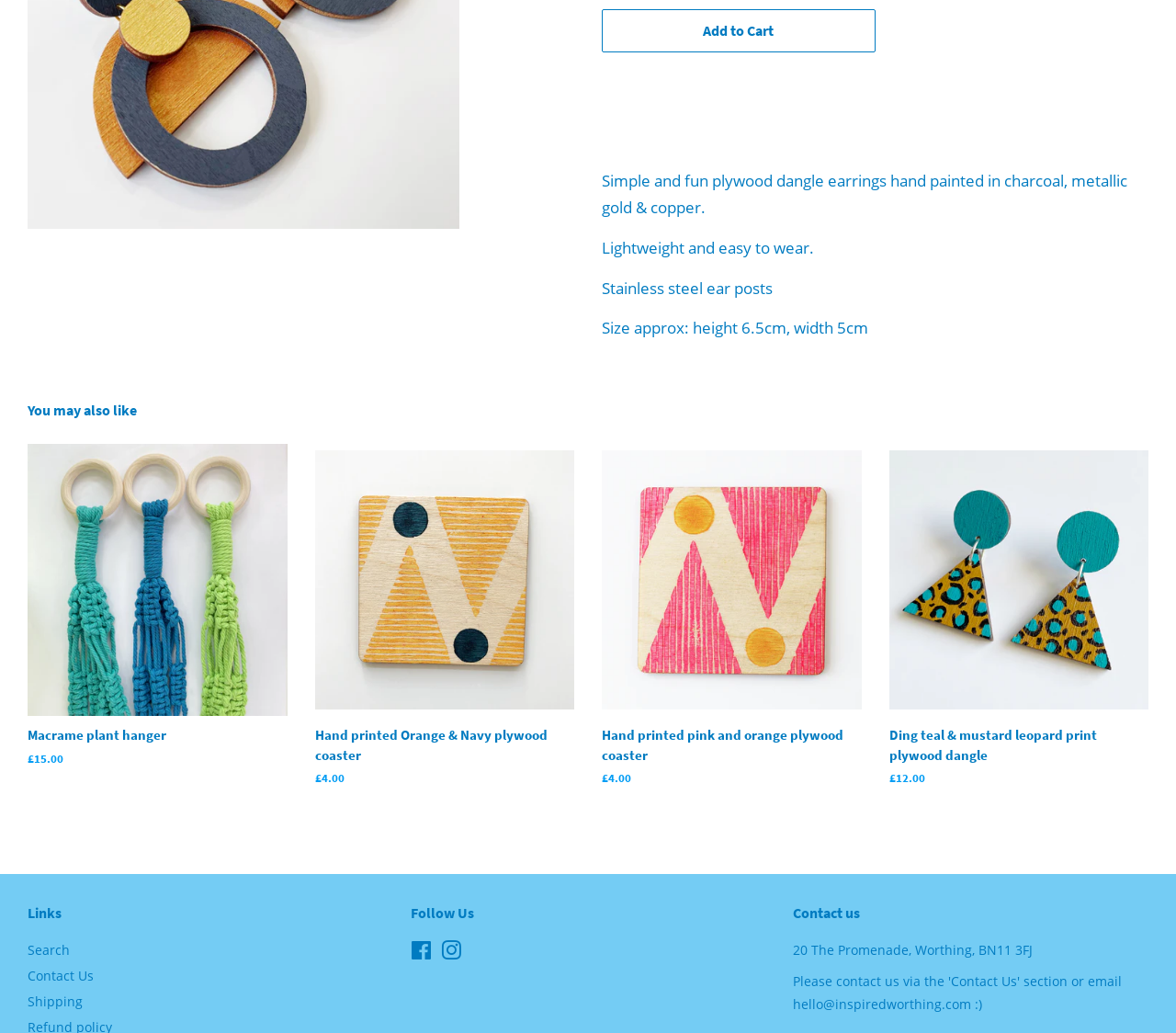Give the bounding box coordinates for the element described by: "Go to Top".

None